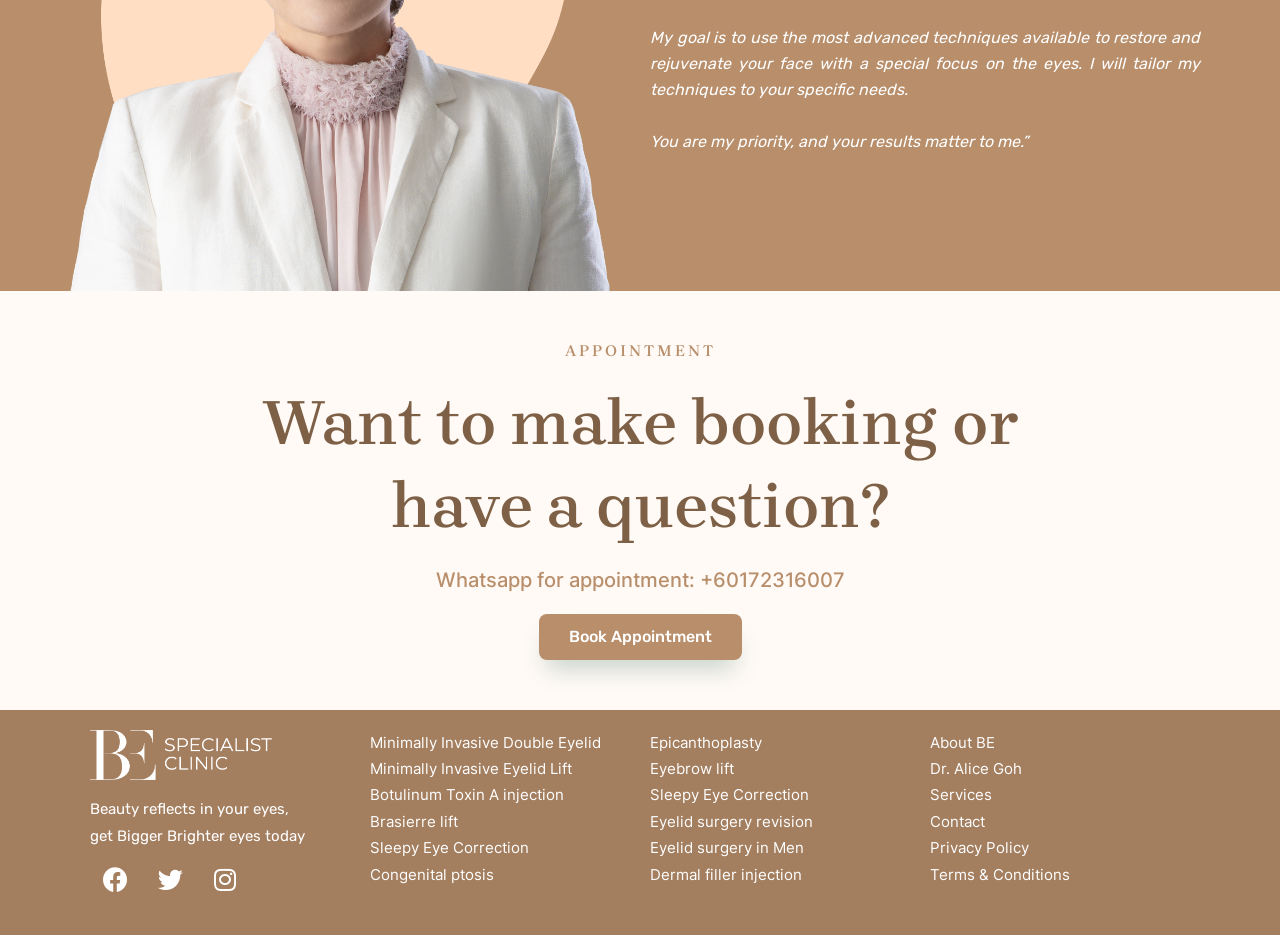What services are offered?
Look at the screenshot and give a one-word or phrase answer.

Eyelid surgery, etc.